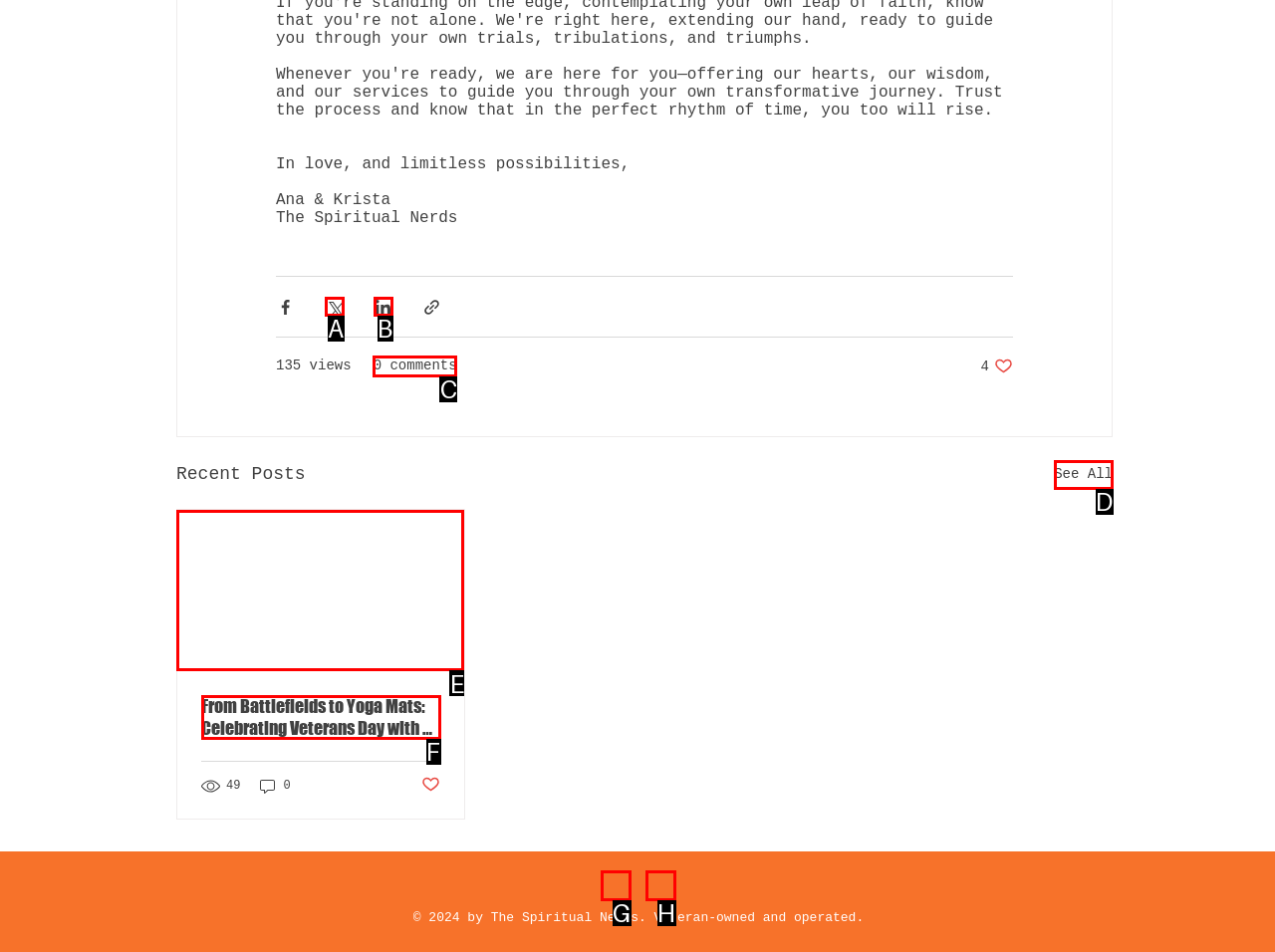Tell me which letter corresponds to the UI element that should be clicked to fulfill this instruction: Read the article
Answer using the letter of the chosen option directly.

E